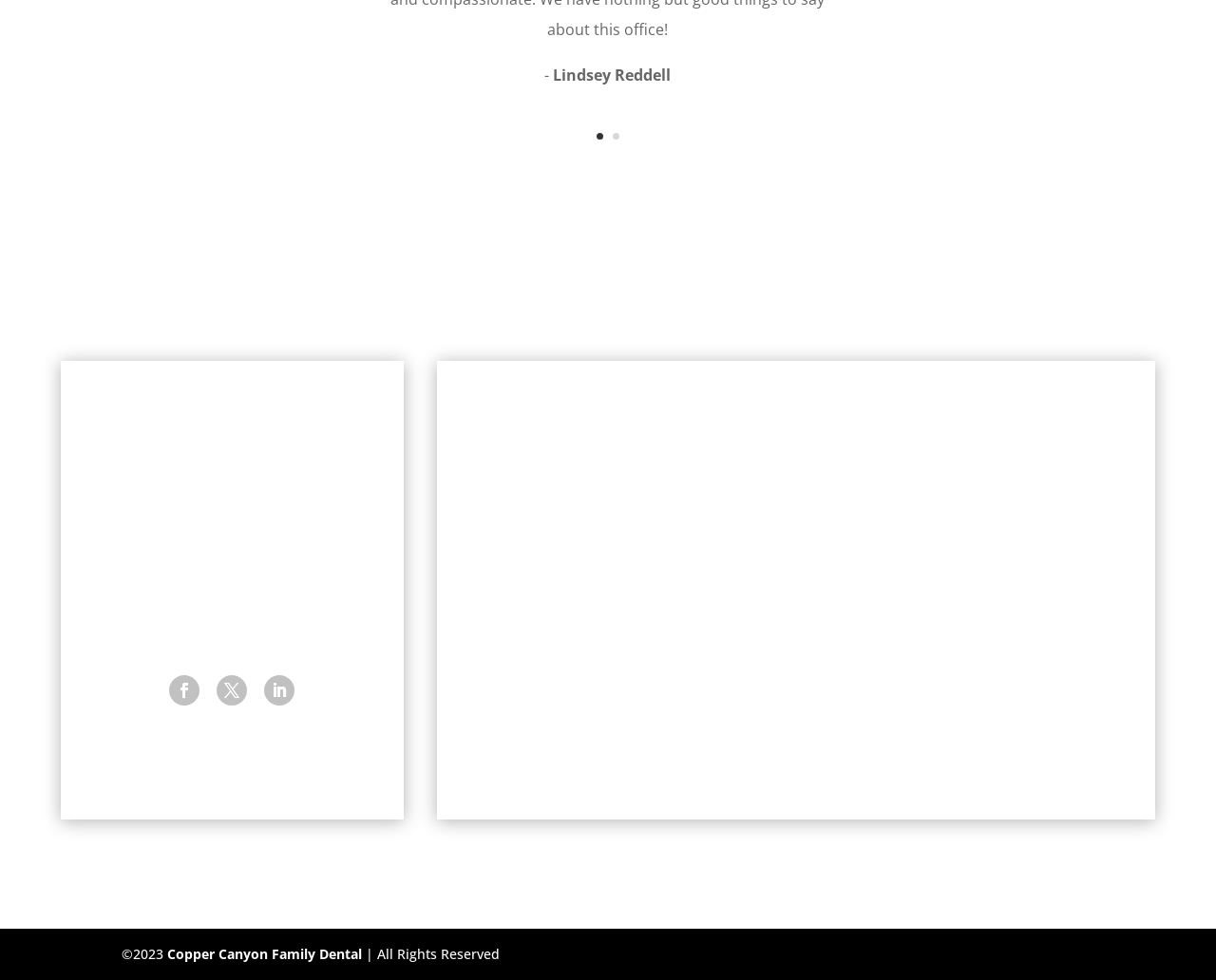Please indicate the bounding box coordinates of the element's region to be clicked to achieve the instruction: "Click the 'SEND MESSAGE' button". Provide the coordinates as four float numbers between 0 and 1, i.e., [left, top, right, bottom].

[0.764, 0.753, 0.919, 0.788]